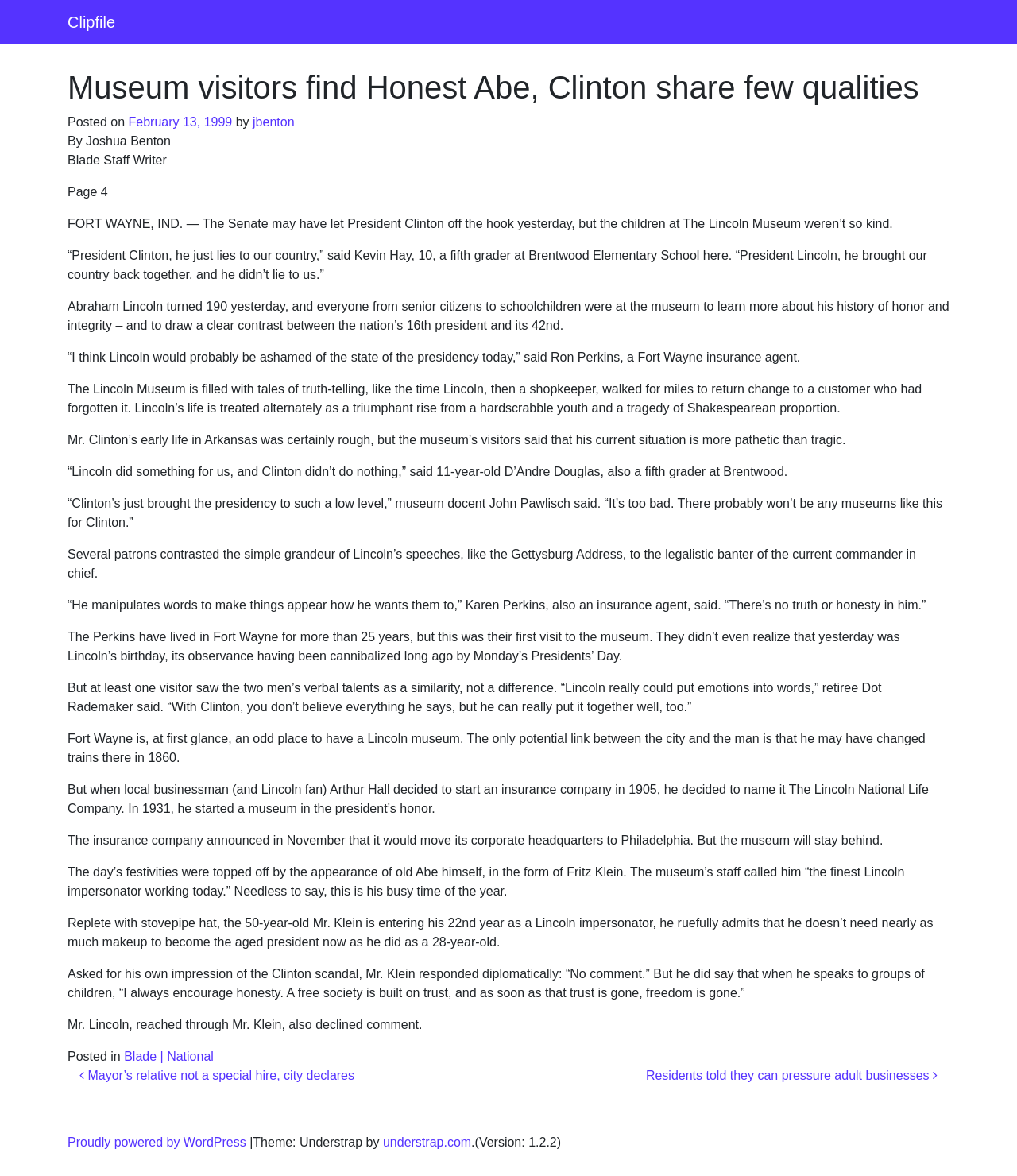Generate the text content of the main heading of the webpage.

Museum visitors find Honest Abe, Clinton share few qualities